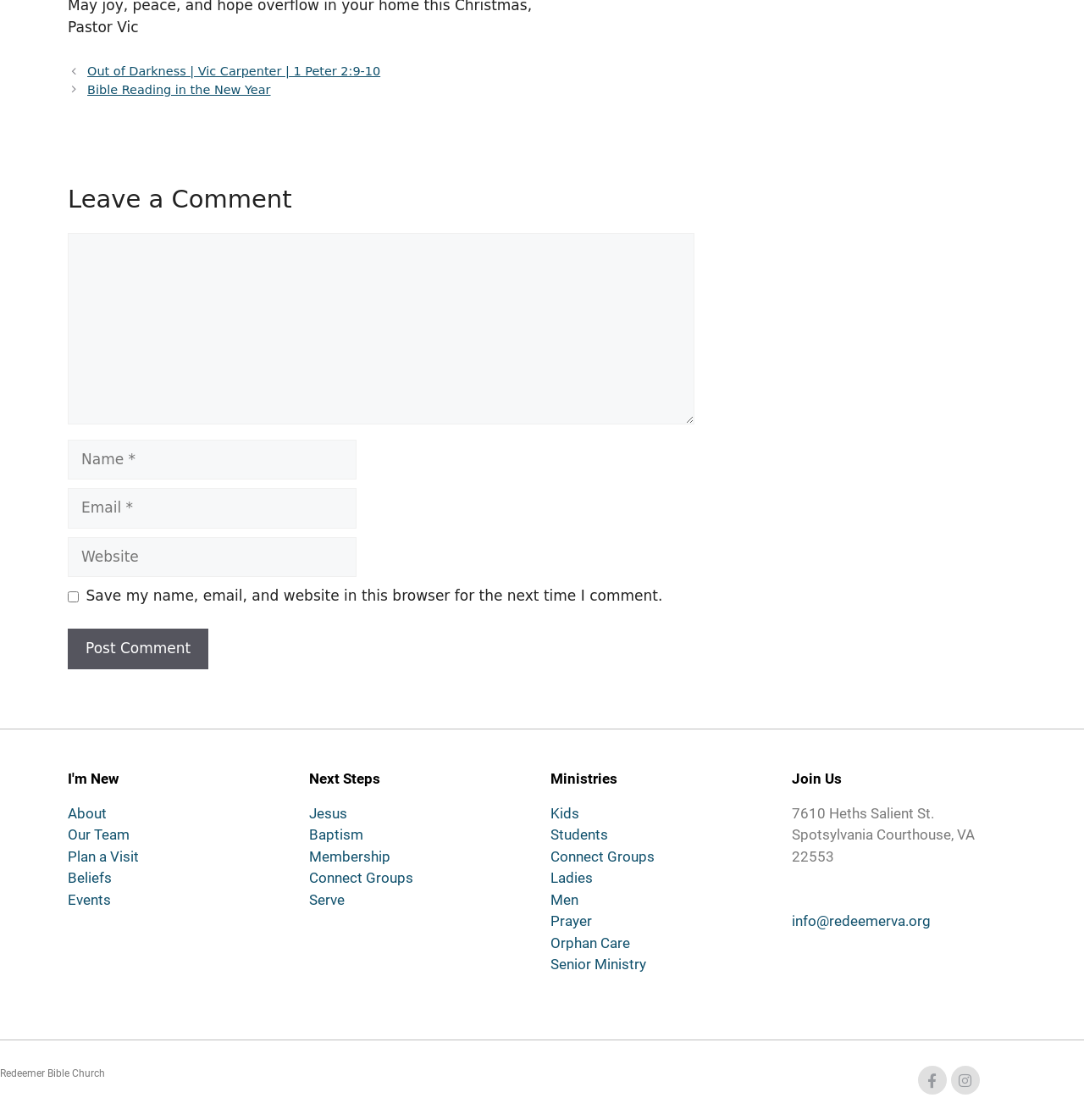Please locate the bounding box coordinates of the element's region that needs to be clicked to follow the instruction: "Enter your comment". The bounding box coordinates should be provided as four float numbers between 0 and 1, i.e., [left, top, right, bottom].

[0.062, 0.208, 0.641, 0.379]